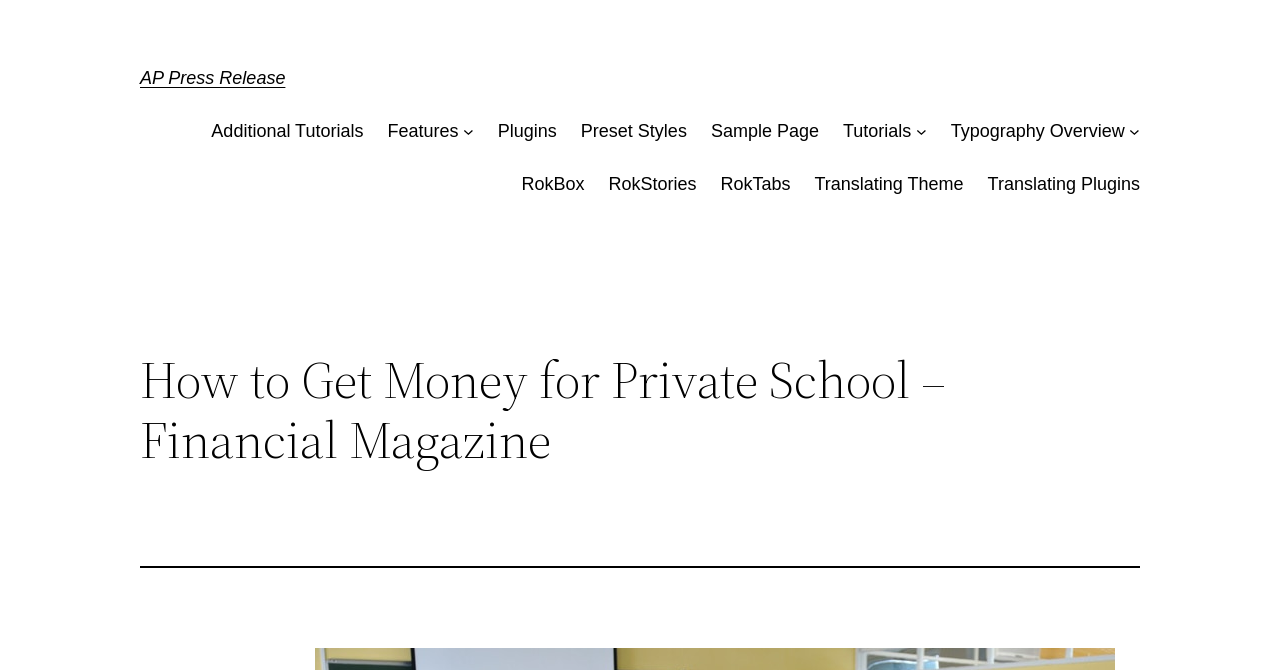Predict the bounding box coordinates of the UI element that matches this description: "AP Press Release". The coordinates should be in the format [left, top, right, bottom] with each value between 0 and 1.

[0.109, 0.101, 0.223, 0.131]